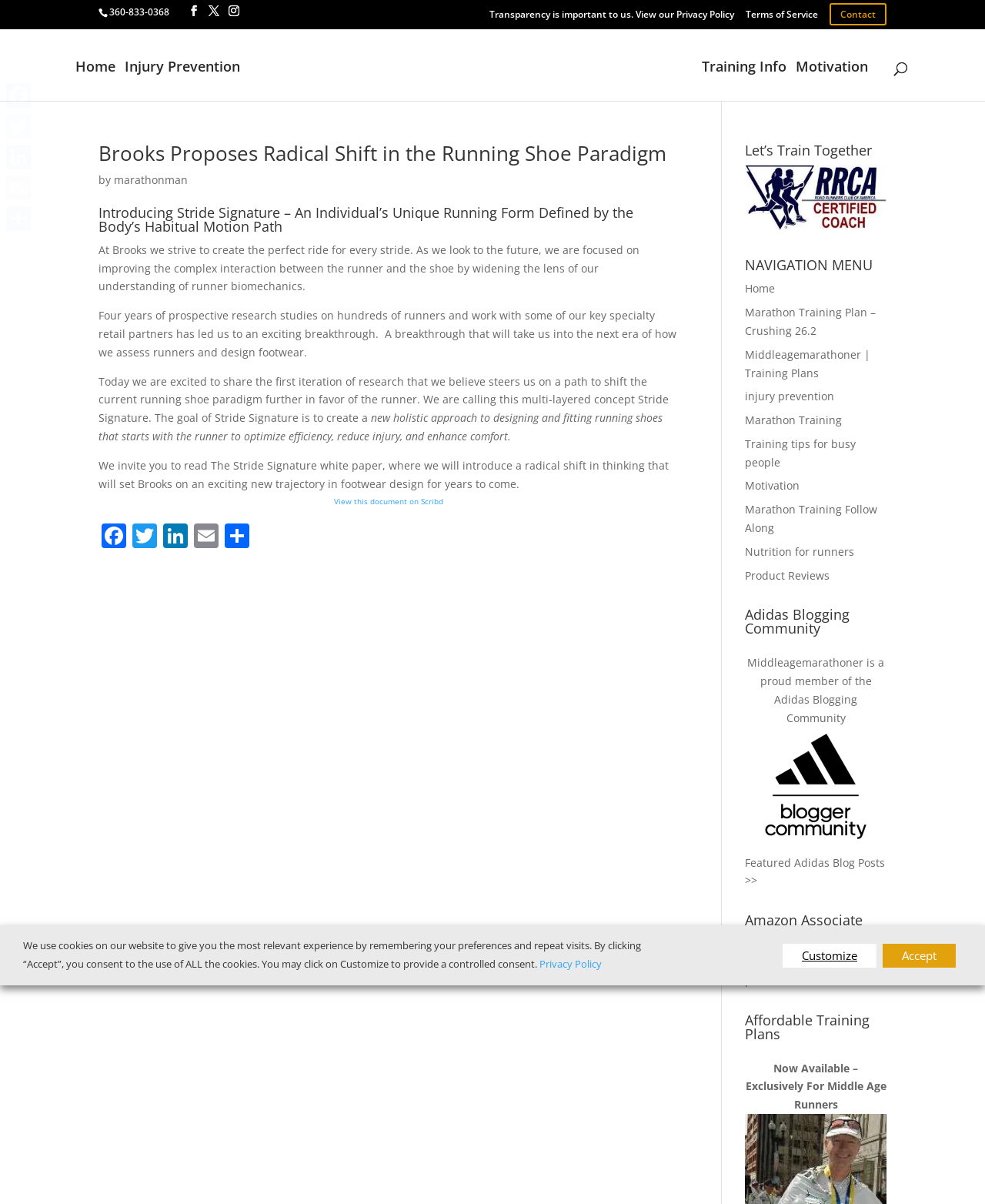What is the phone number on the webpage?
Using the screenshot, give a one-word or short phrase answer.

360-833-0368